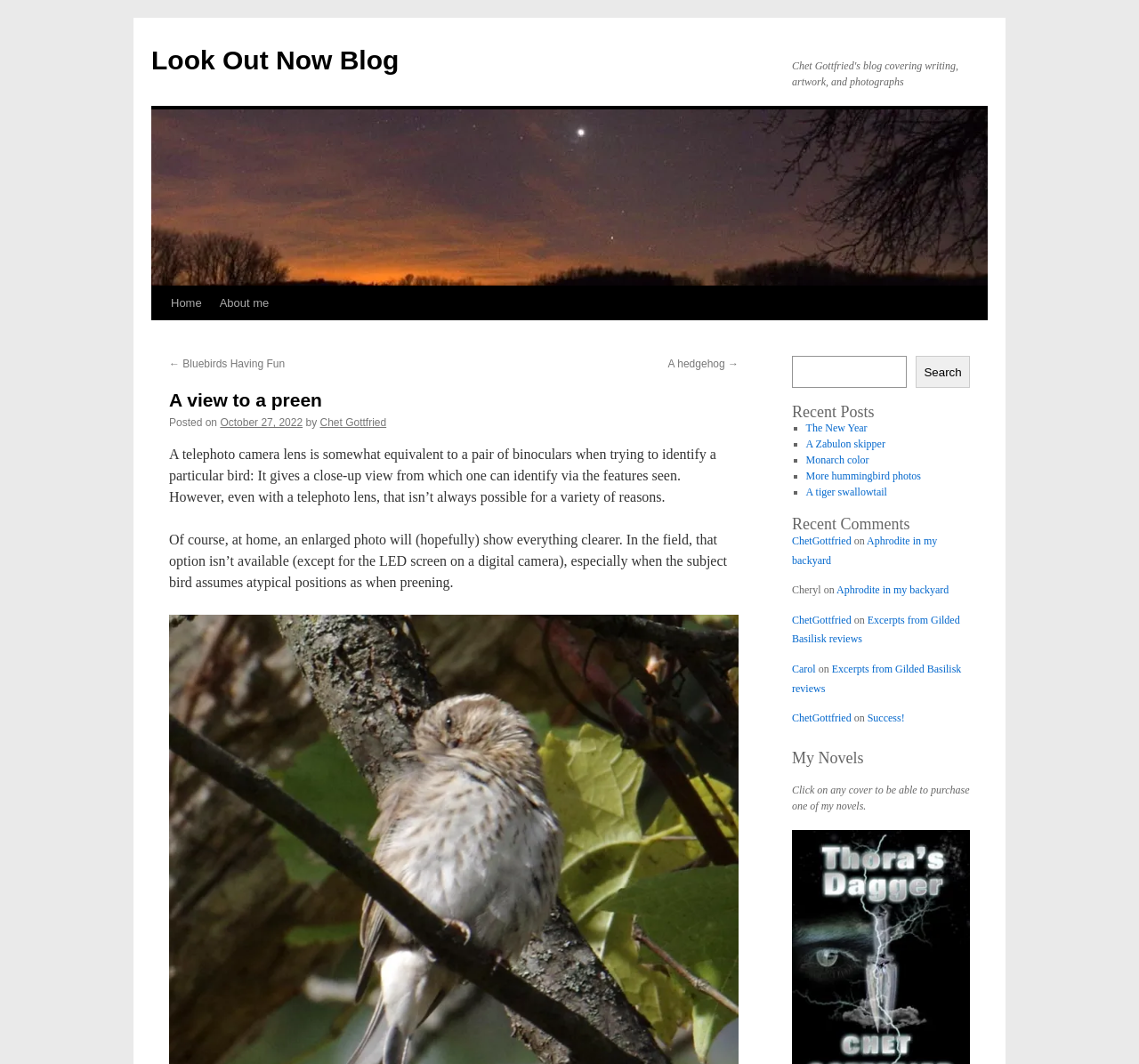Generate a comprehensive description of the contents of the webpage.

This webpage is a blog titled "A view to a preen" on the "Look Out Now Blog". At the top, there is a link to the blog's homepage and an image with the blog's title. Below the image, there is a link to skip to the content. 

The main content area is divided into two sections. On the left, there is a heading "A view to a preen" followed by a paragraph of text discussing the use of telephoto camera lenses to identify birds. Below this, there are two more paragraphs of text continuing the discussion.

On the right, there is a search bar with a search button. Below the search bar, there is a heading "Recent Posts" followed by a list of five links to recent blog posts, each marked with a bullet point. 

Further down on the right, there is a heading "Recent Comments" followed by four articles, each containing a link to a comment and the name of the commenter. 

At the very bottom of the right section, there is a heading "My Novels" followed by a paragraph of text and a call to action to purchase one of the author's novels.

There are also navigation links at the top, including "Home" and "About me", as well as links to previous and next posts, "Bluebirds Having Fun" and "A hedgehog", respectively.